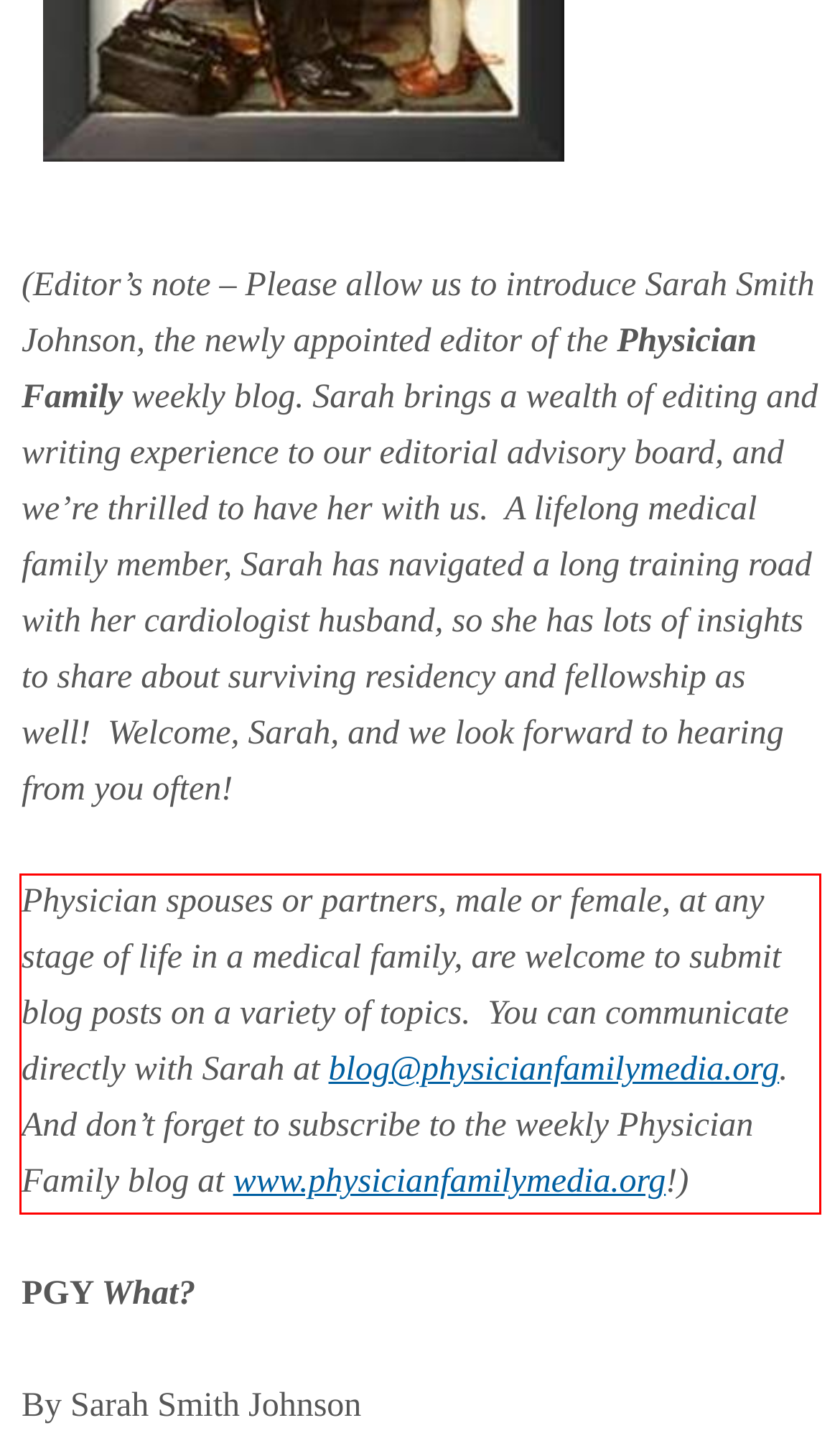Examine the webpage screenshot and use OCR to obtain the text inside the red bounding box.

Physician spouses or partners, male or female, at any stage of life in a medical family, are welcome to submit blog posts on a variety of topics. You can communicate directly with Sarah at blog@physicianfamilymedia.org. And don’t forget to subscribe to the weekly Physician Family blog at www.physicianfamilymedia.org!)